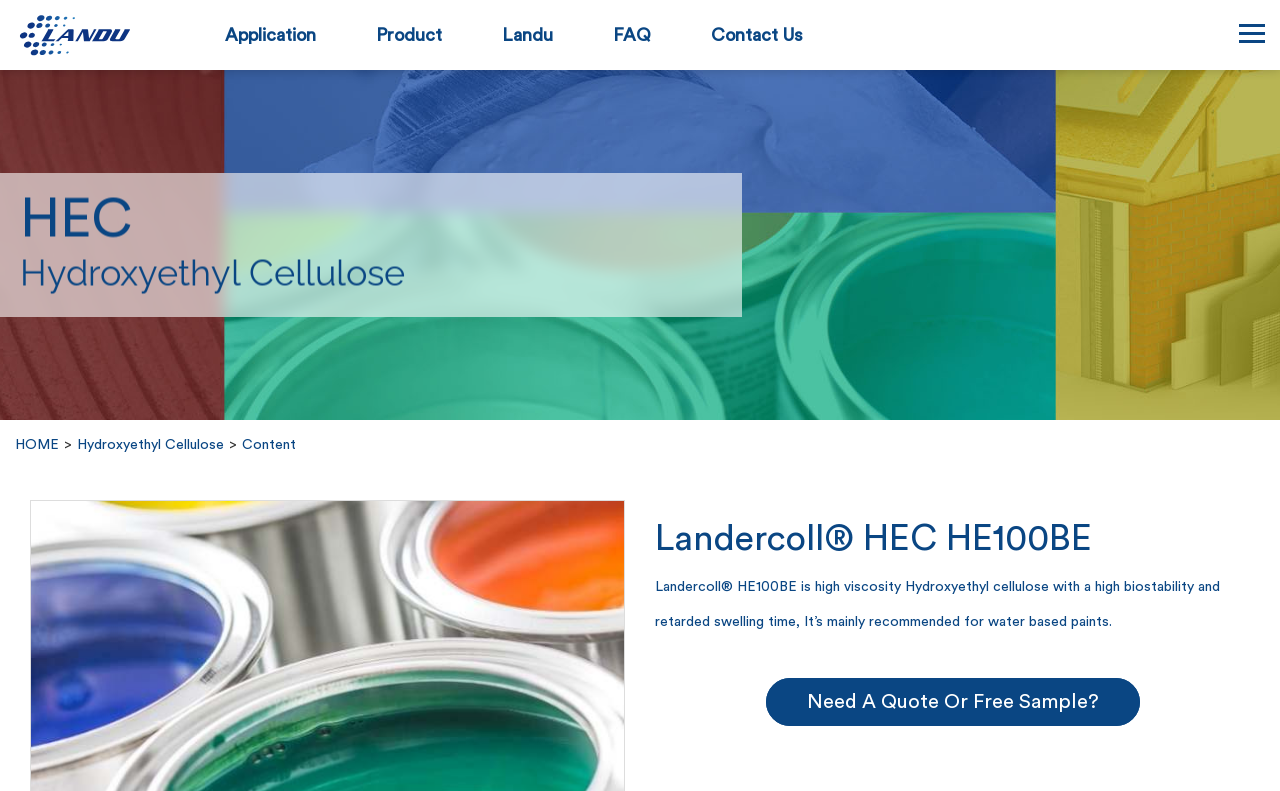Use the information in the screenshot to answer the question comprehensively: What can I do if I need a quote or free sample?

The webpage provides a link that says 'Need A Quote Or Free Sample?' which suggests that users can click on this link to request a quote or free sample of Landercoll HE100BE.